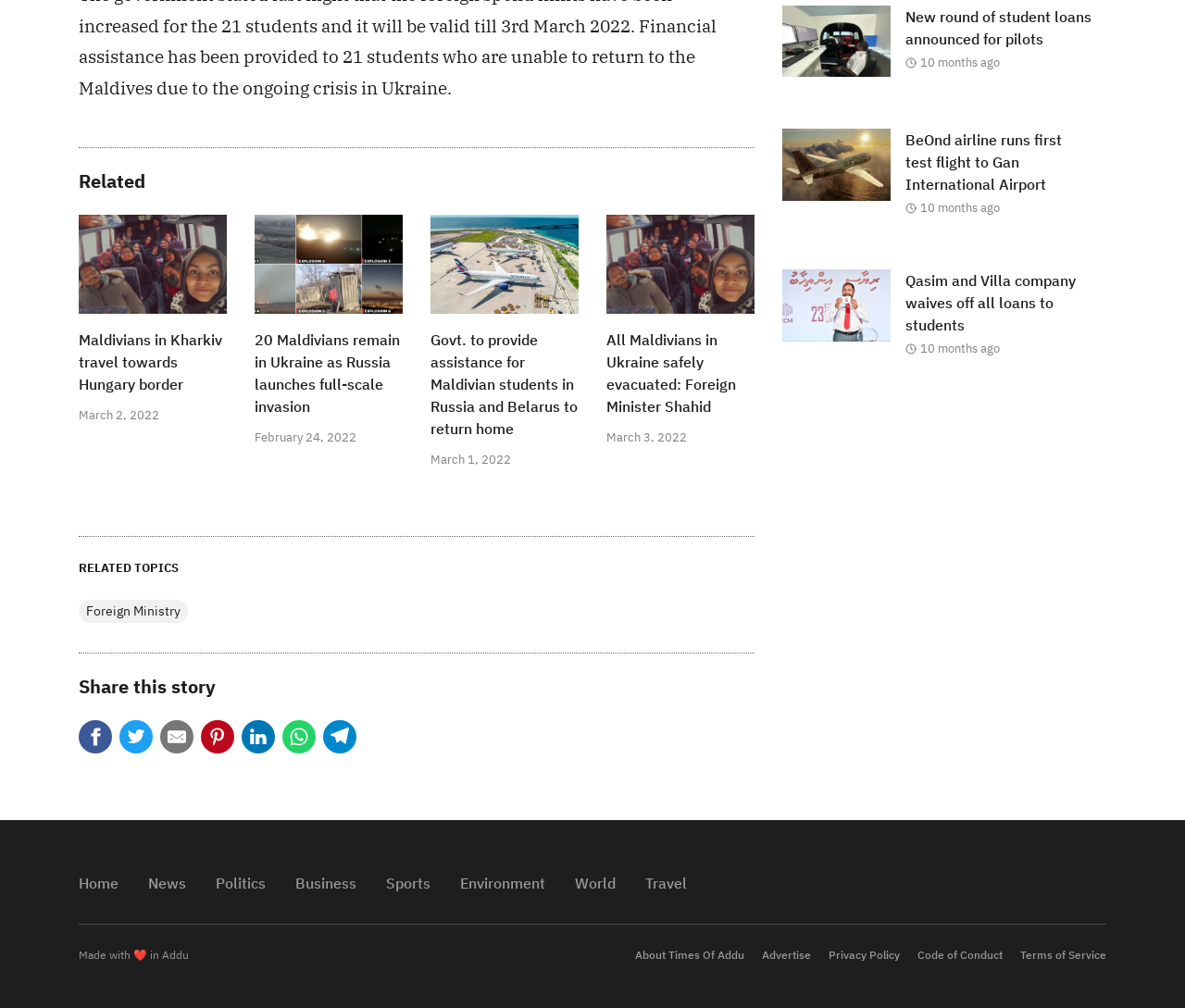Pinpoint the bounding box coordinates for the area that should be clicked to perform the following instruction: "Read the news about Maldivians in Kharkiv".

[0.066, 0.326, 0.191, 0.392]